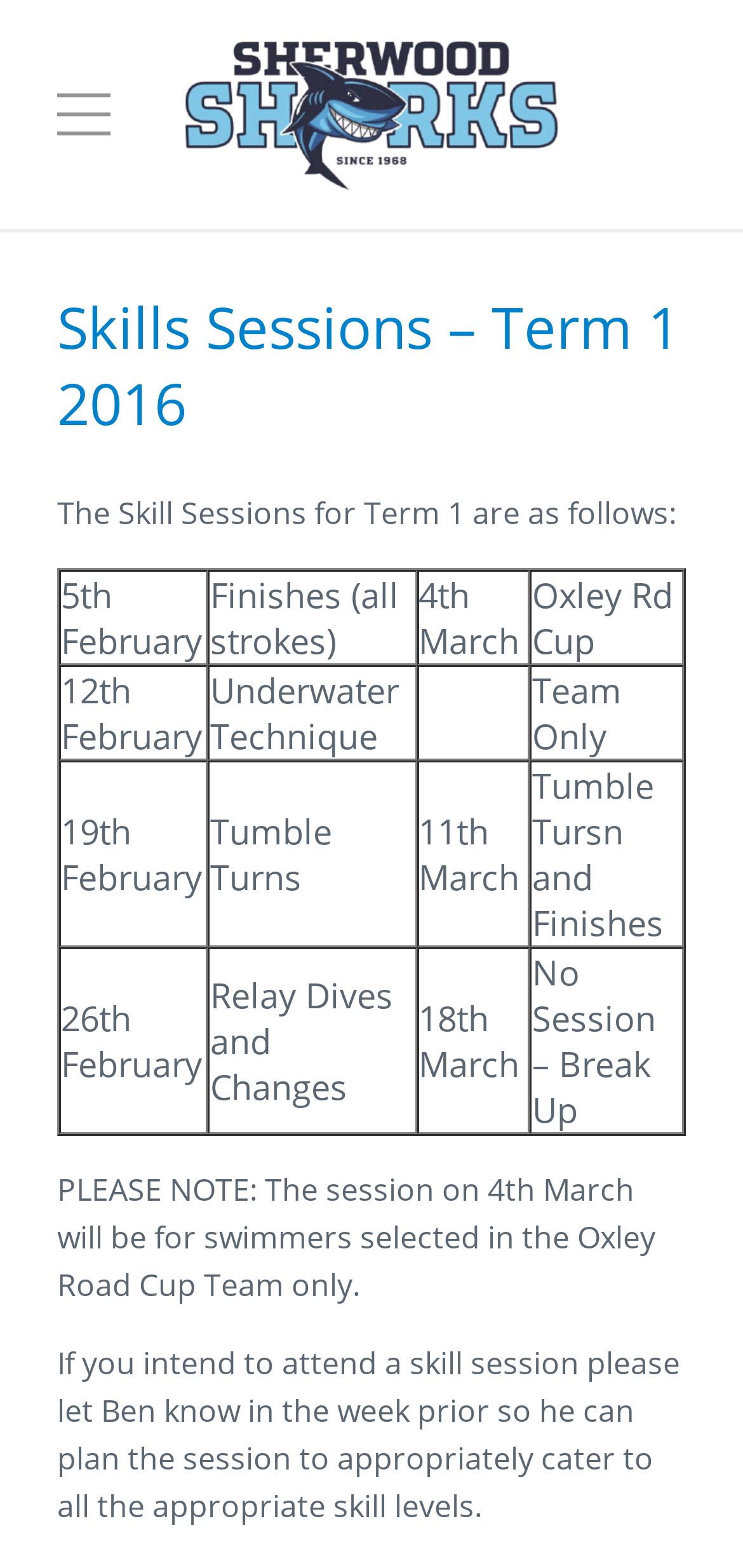Please give a concise answer to this question using a single word or phrase: 
How many skill sessions are listed on the webpage?

5